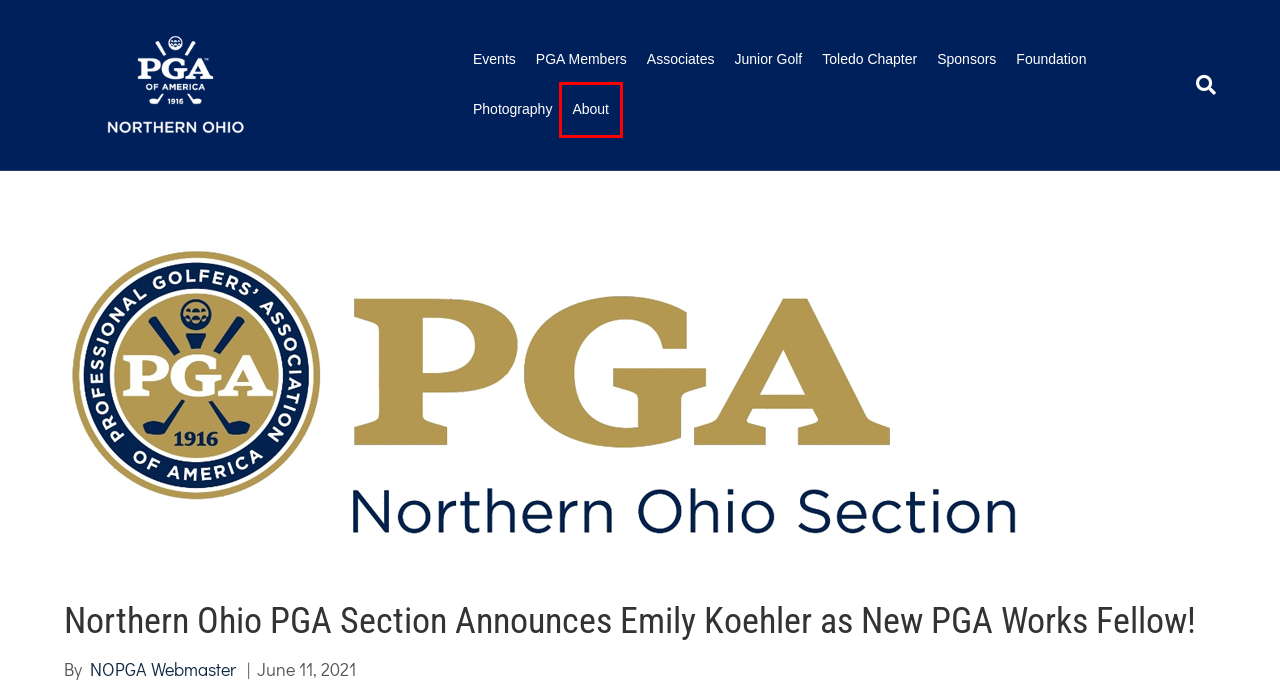Evaluate the webpage screenshot and identify the element within the red bounding box. Select the webpage description that best fits the new webpage after clicking the highlighted element. Here are the candidates:
A. Toledo Chapter - The Northern Ohio PGA
B. The Northern Ohio PGA - The Northern Ohio PGA
C. Junior Golf - The Northern Ohio PGA
D. PGA Members - The Northern Ohio PGA
E. NOPGA Webmaster - The Northern Ohio PGA
F. Northern Ohio PGA Section Foundation - The Northern Ohio PGA
G. About The Northern Ohio PGA - The Northern Ohio PGA
H. Sponsors - The Northern Ohio PGA

G